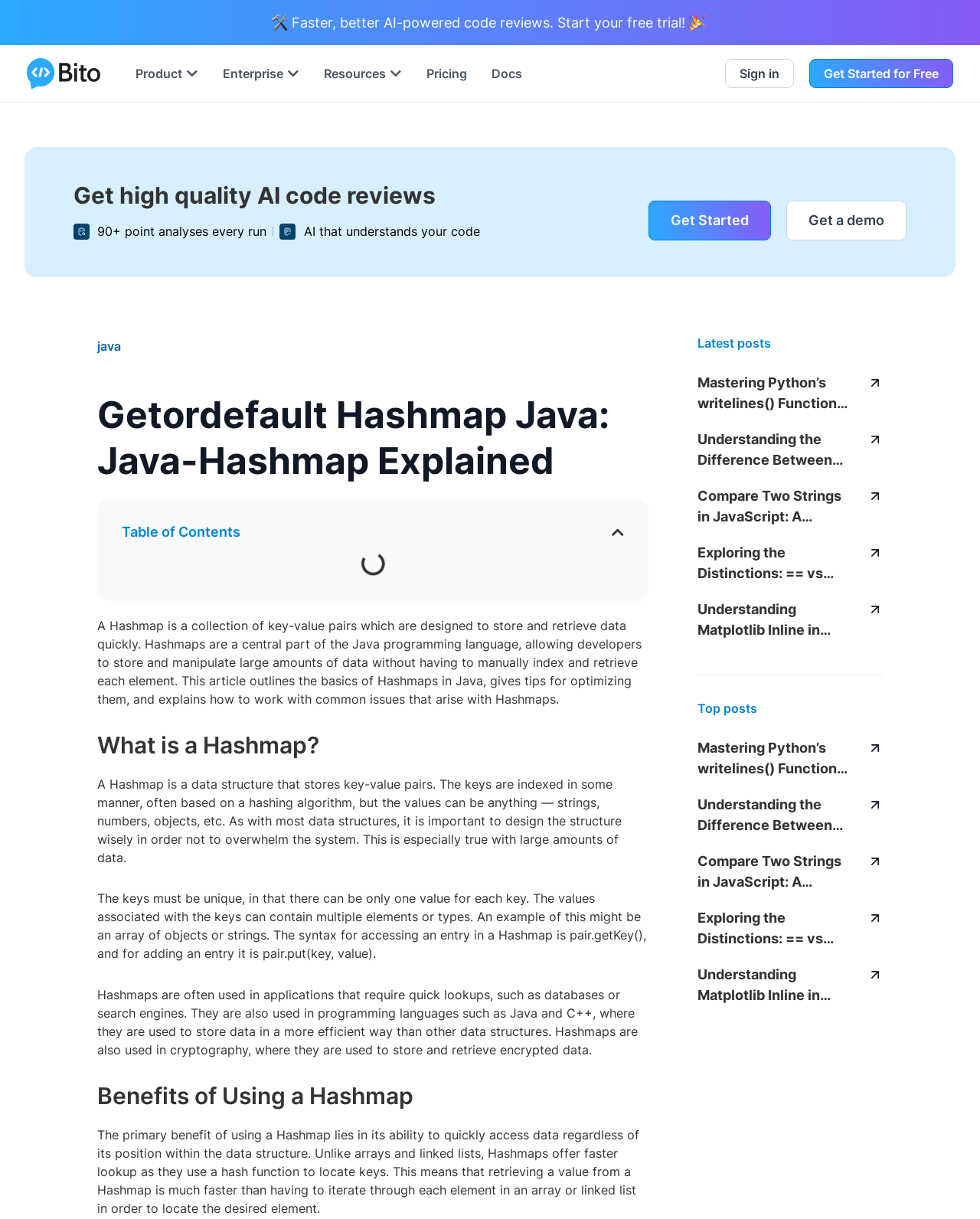Provide the bounding box coordinates of the section that needs to be clicked to accomplish the following instruction: "Click on the 'Sign in' link."

[0.74, 0.048, 0.81, 0.072]